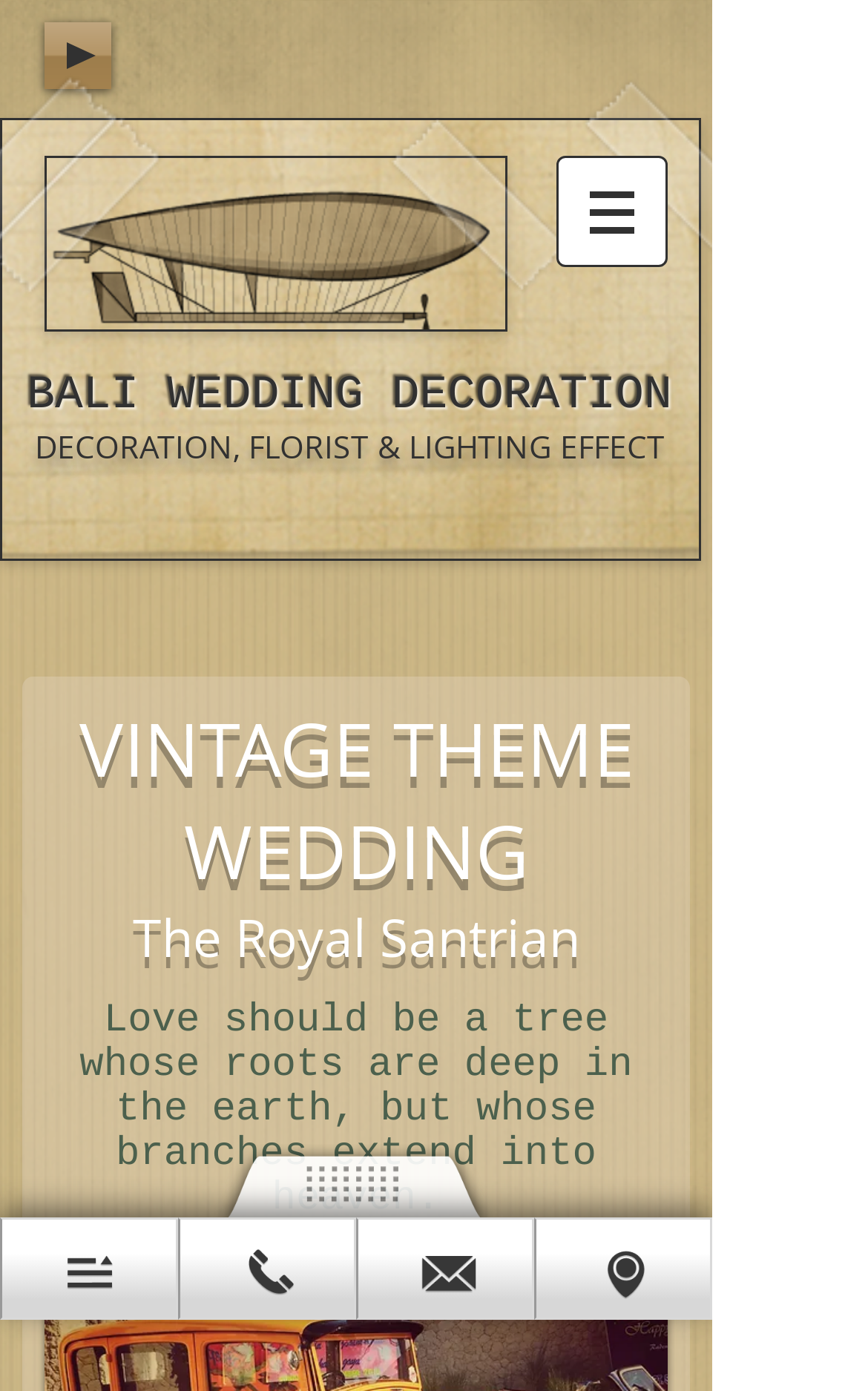What is the main theme of the wedding decoration?
Kindly give a detailed and elaborate answer to the question.

I inferred this from the heading 'VINTAGE THEME WEDDING' which suggests that the website is showcasing a vintage theme for wedding decorations.